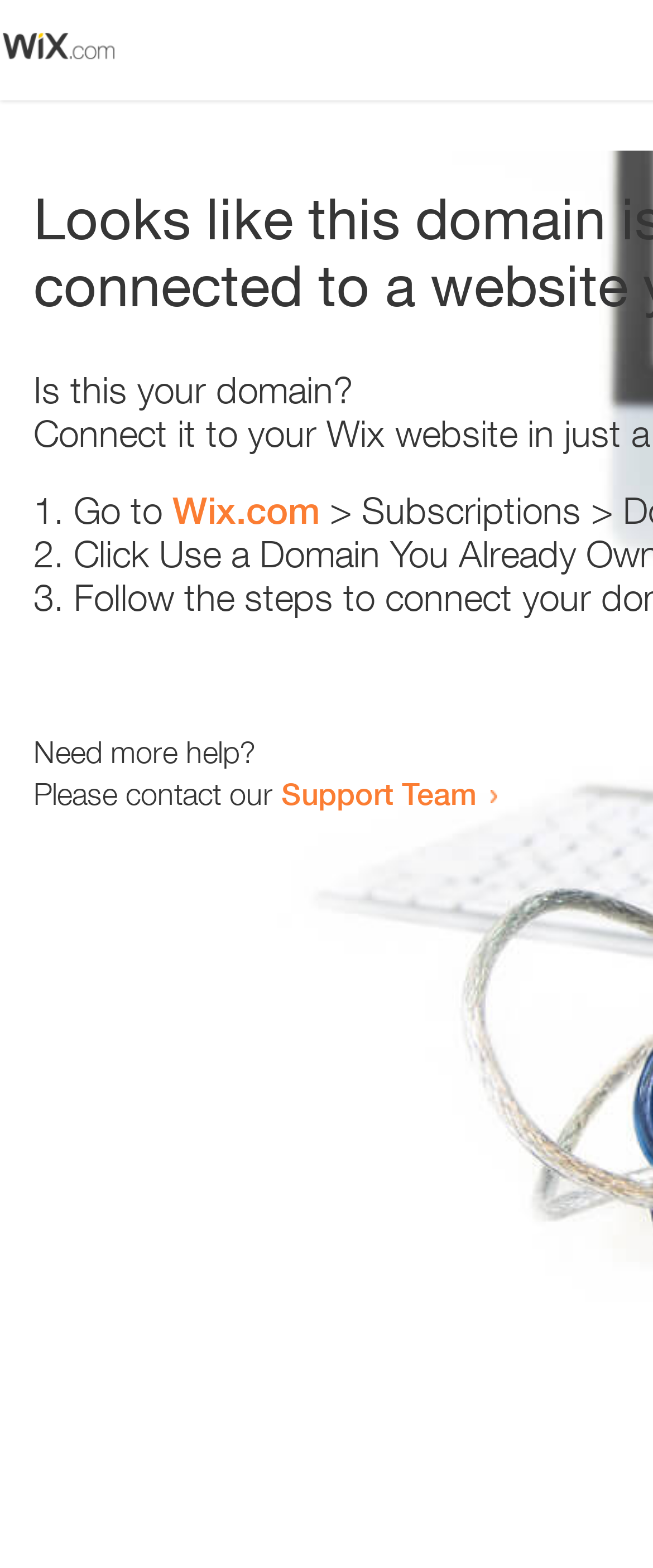Is there an image on the webpage?
Look at the image and respond with a one-word or short-phrase answer.

Yes